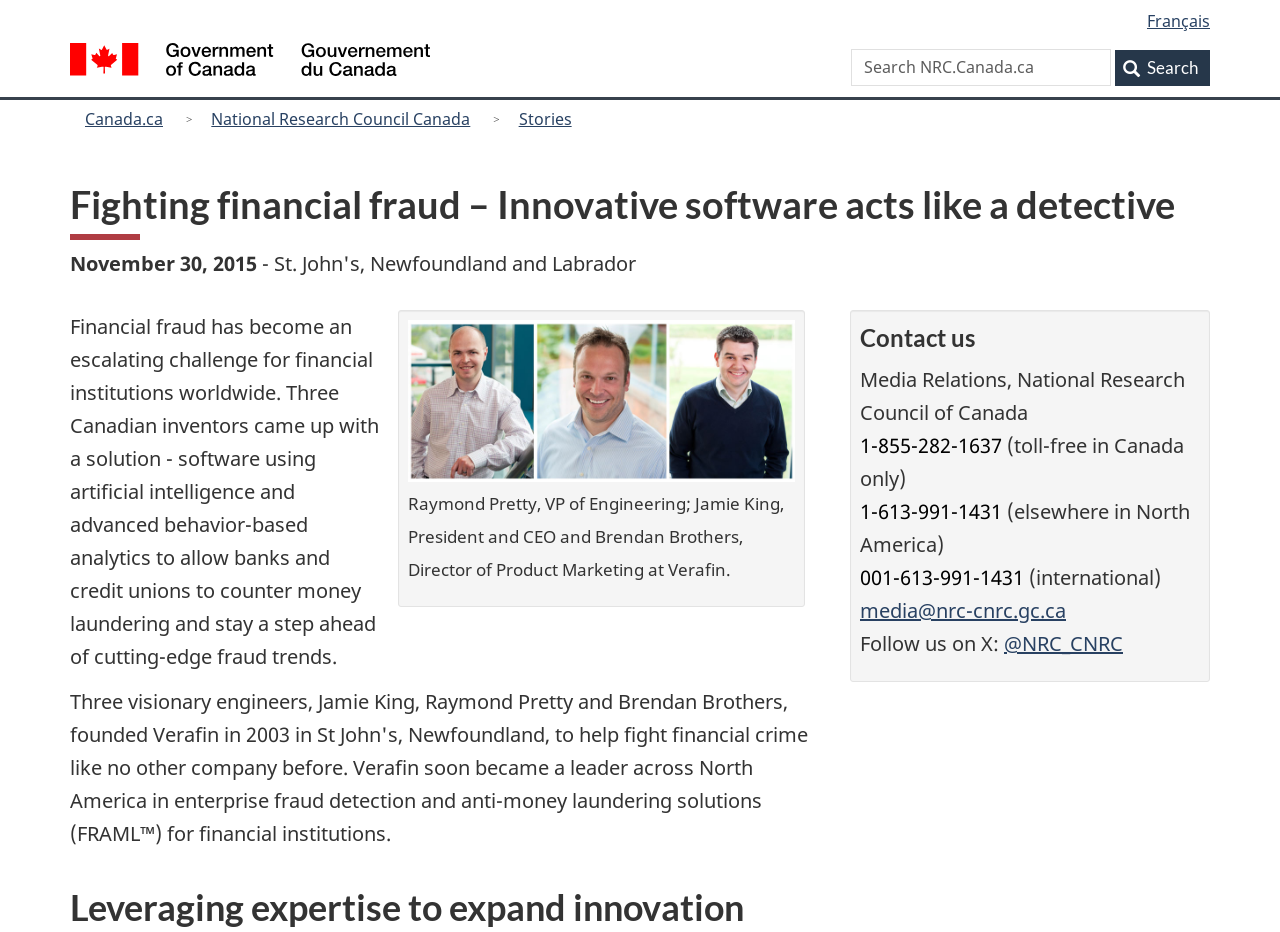What is the purpose of the software?
Answer with a single word or phrase by referring to the visual content.

To counter money laundering